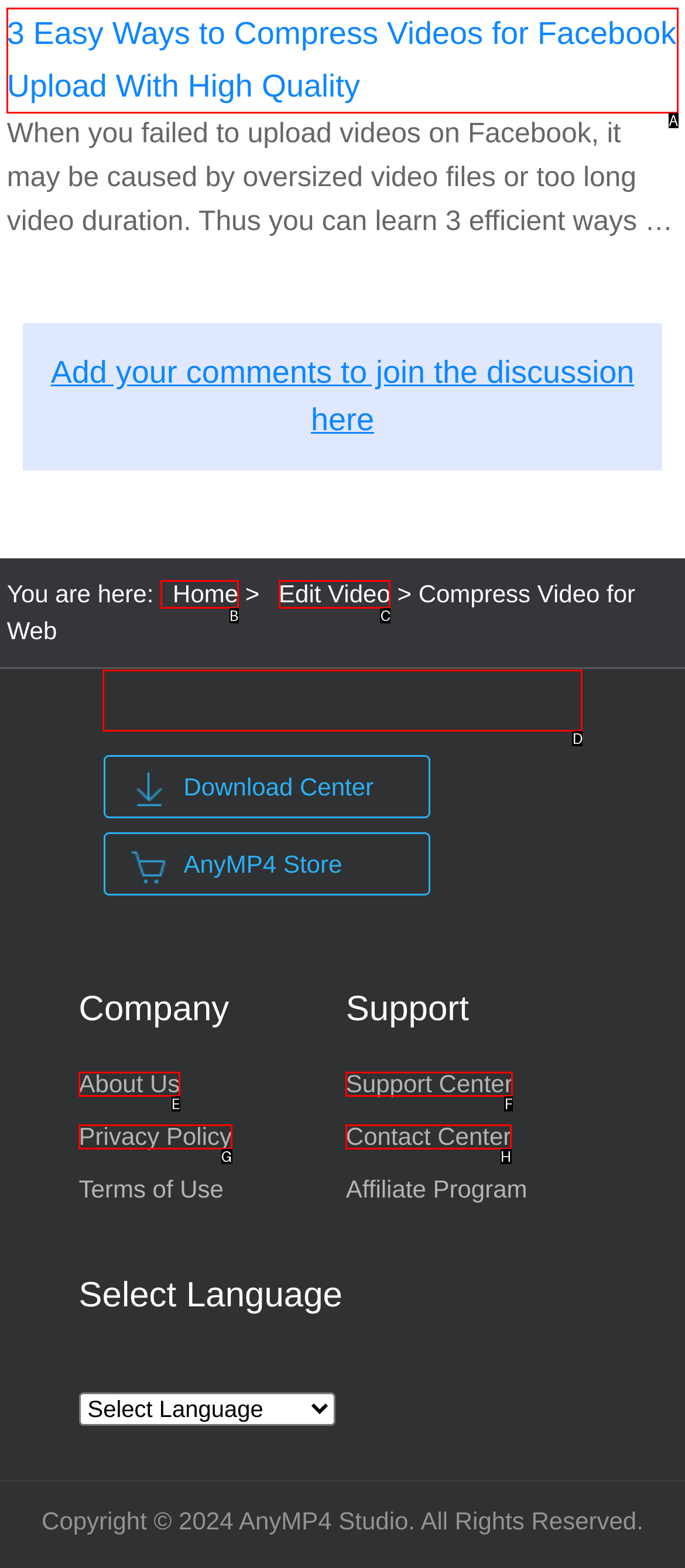Select the letter of the option that should be clicked to achieve the specified task: Check Copyright Information. Respond with just the letter.

None